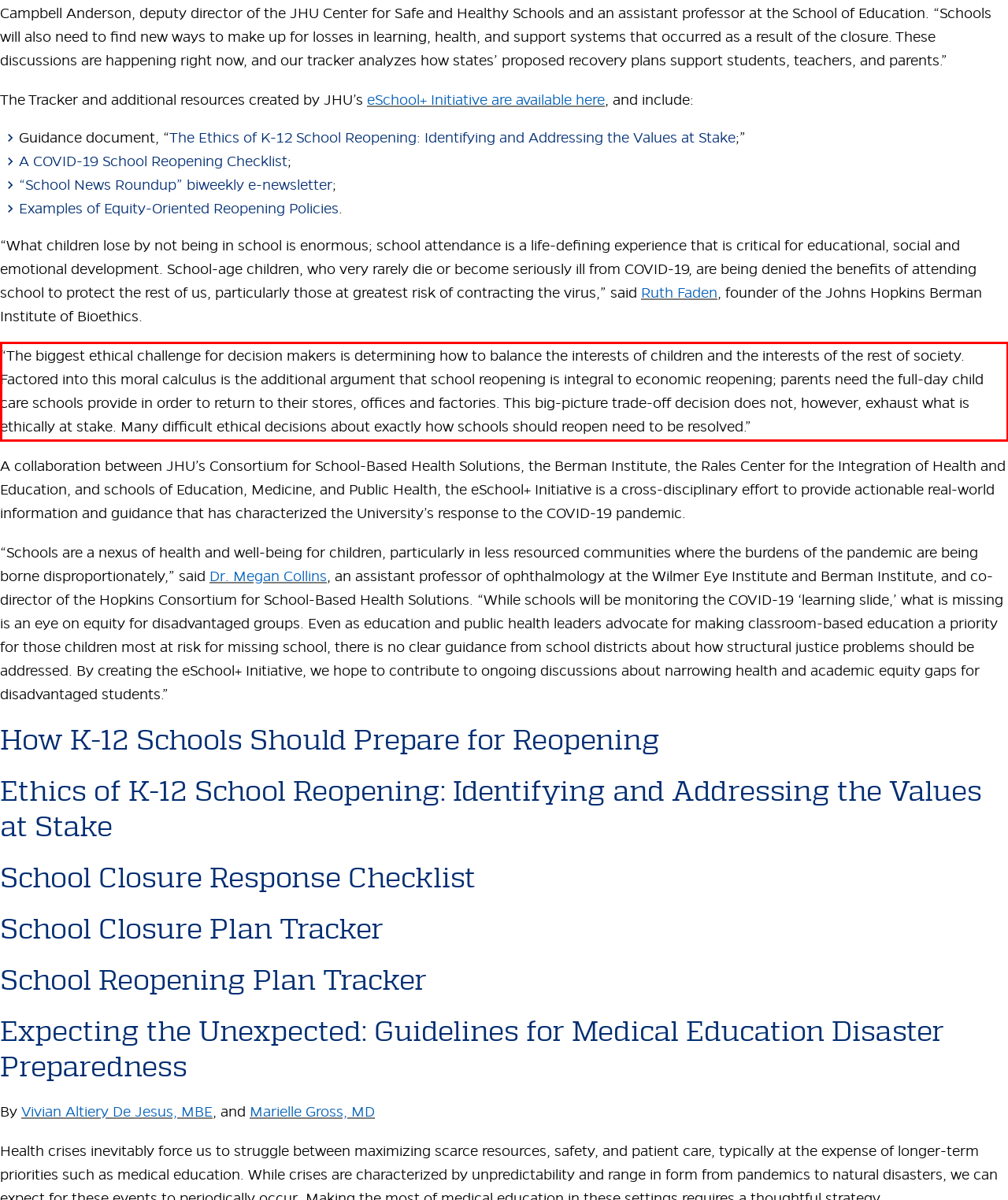Please examine the webpage screenshot containing a red bounding box and use OCR to recognize and output the text inside the red bounding box.

“The biggest ethical challenge for decision makers is determining how to balance the interests of children and the interests of the rest of society. Factored into this moral calculus is the additional argument that school reopening is integral to economic reopening; parents need the full-day child care schools provide in order to return to their stores, offices and factories. This big-picture trade-off decision does not, however, exhaust what is ethically at stake. Many difficult ethical decisions about exactly how schools should reopen need to be resolved.”